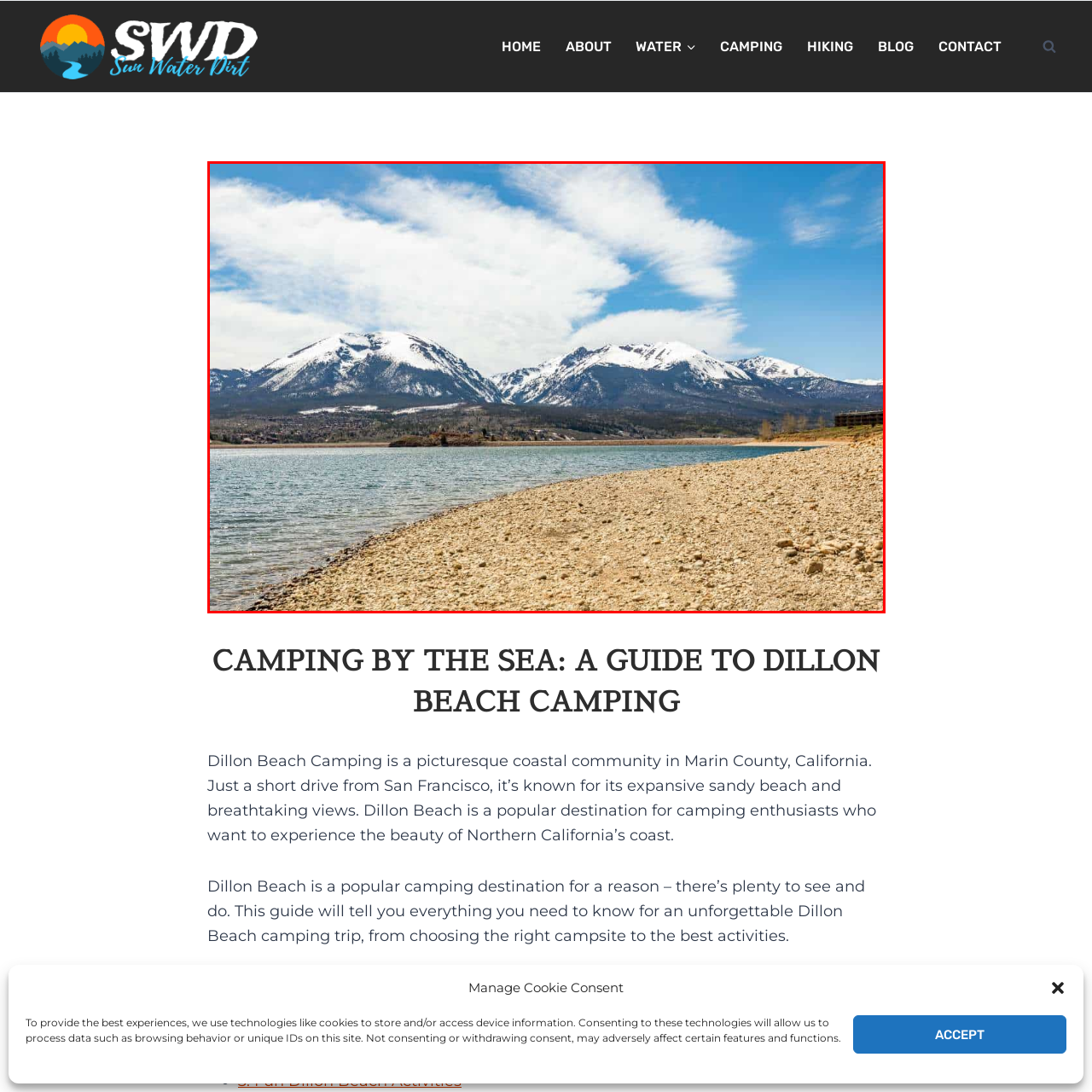Articulate a detailed narrative of what is visible inside the red-delineated region of the image.

The image showcases a stunning landscape at Dillon Beach, a picturesque coastal destination in Marin County, California. In the foreground, a rocky shoreline unfolds along the edge of a serene body of water, capturing the serene beauty of the environment. Majestic snow-capped mountains rise in the background, their rugged peaks contrasting beautifully with the vibrant blue sky adorned with wispy clouds. This scene perfectly encapsulates the allure of Dillon Beach, making it a desirable location for camping enthusiasts seeking both adventure and tranquility amidst breathtaking natural surroundings.